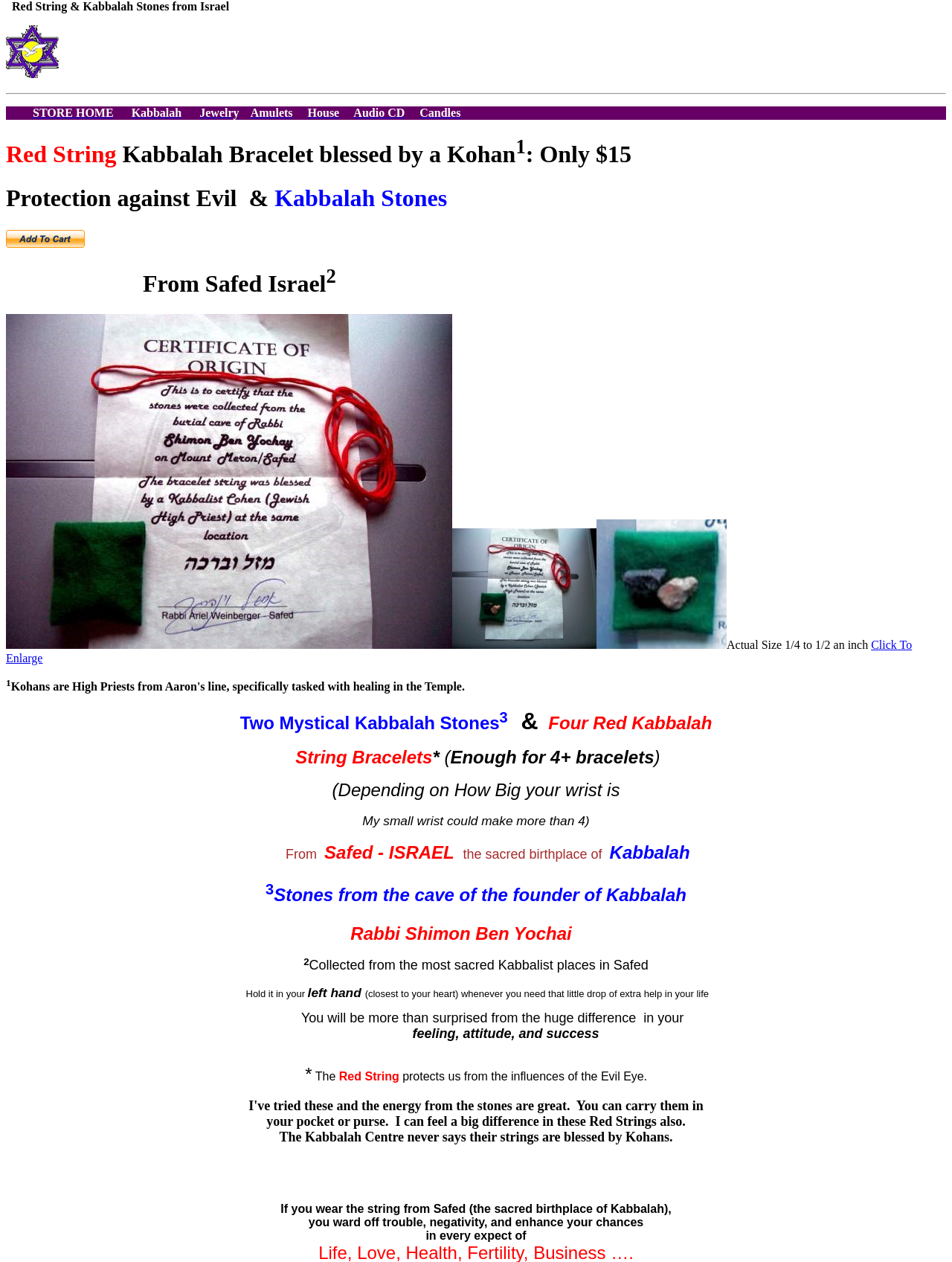Determine the bounding box coordinates of the clickable region to carry out the instruction: "Click the image of the Red String Kabbalah Bracelet".

[0.006, 0.02, 0.062, 0.062]